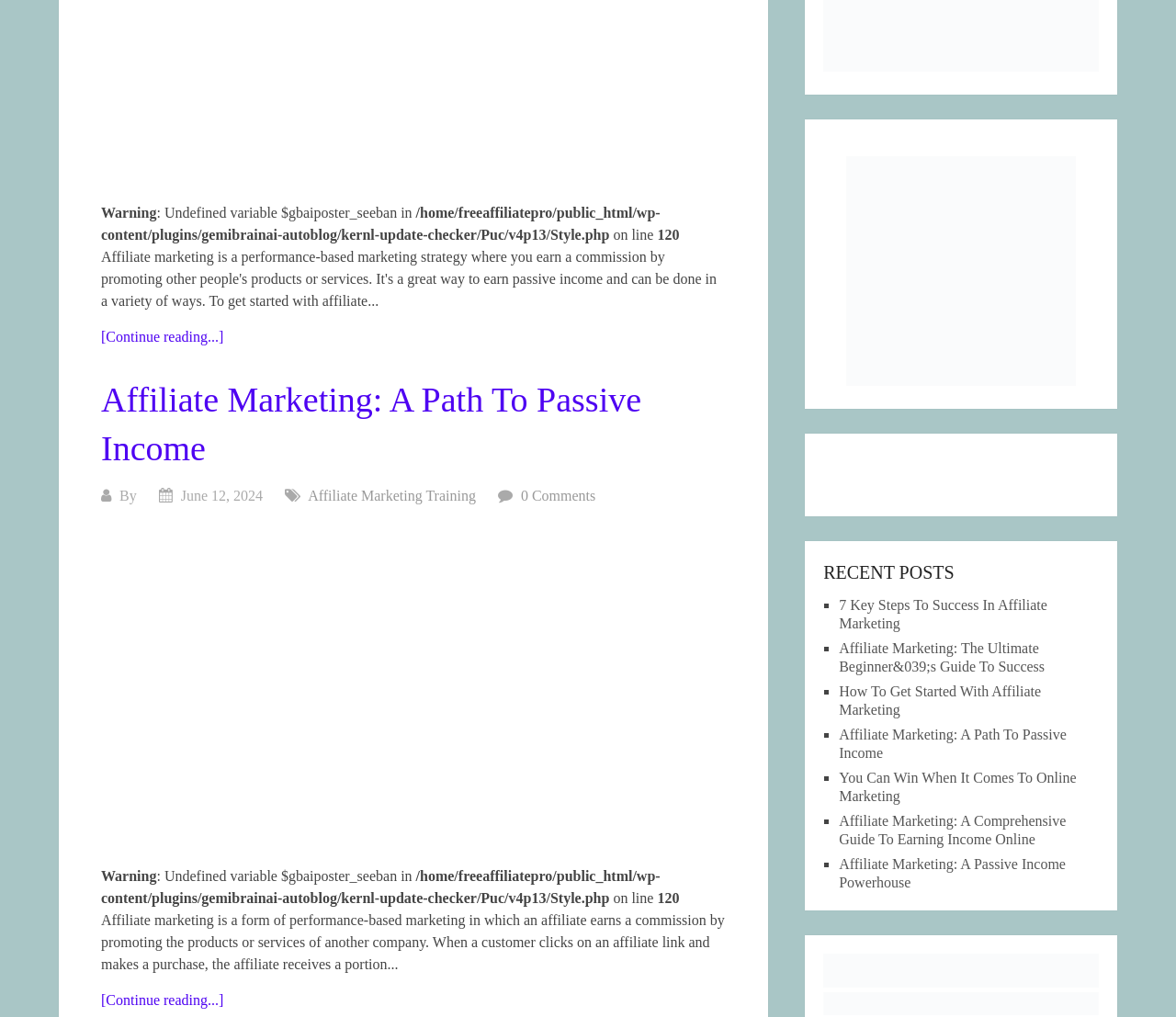Locate the bounding box coordinates of the area you need to click to fulfill this instruction: 'Click on 'Continue reading...''. The coordinates must be in the form of four float numbers ranging from 0 to 1: [left, top, right, bottom].

[0.086, 0.975, 0.19, 0.991]